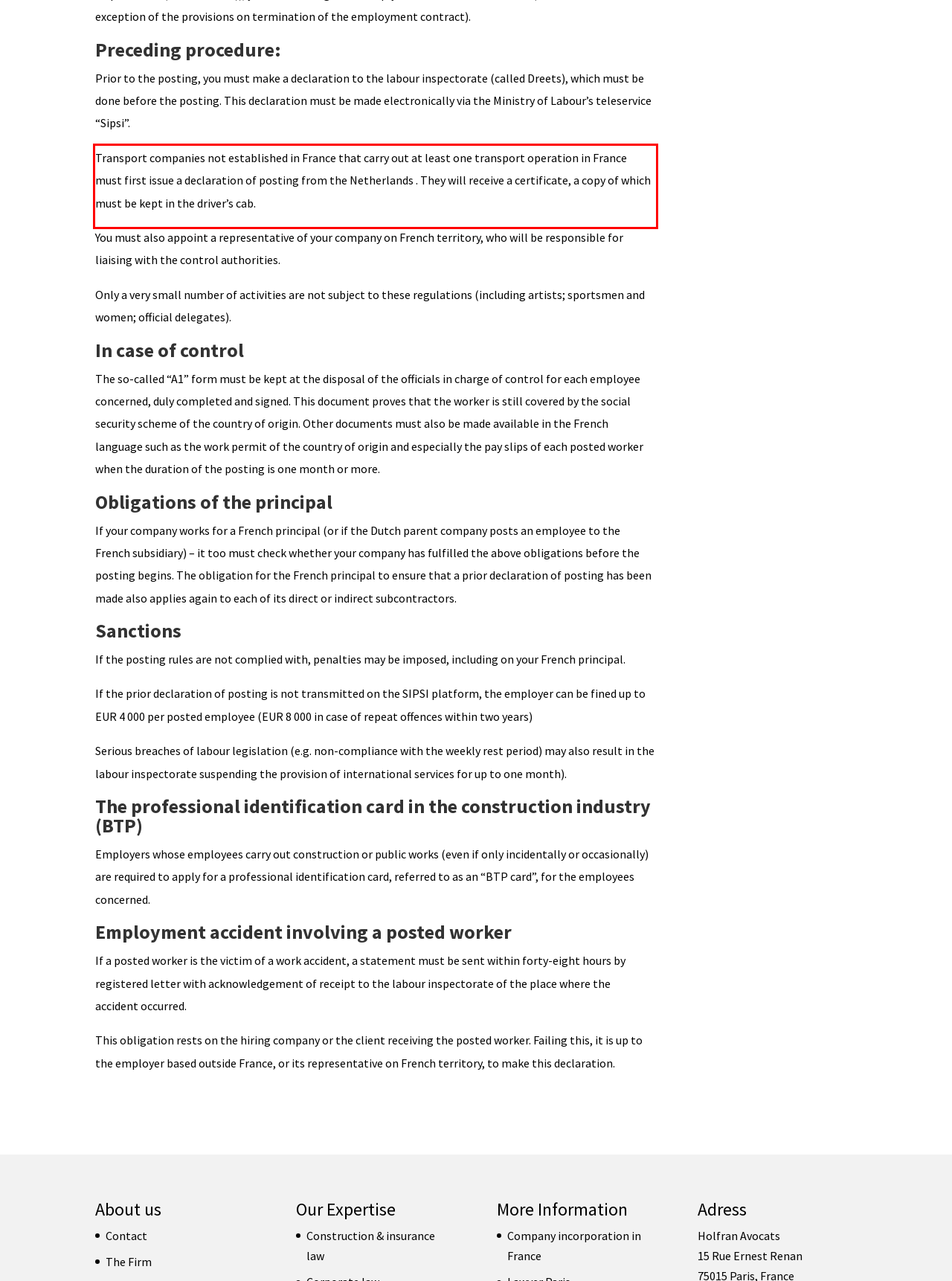Identify and extract the text within the red rectangle in the screenshot of the webpage.

Transport companies not established in France that carry out at least one transport operation in France must first issue a declaration of posting from the Netherlands . They will receive a certificate, a copy of which must be kept in the driver’s cab.